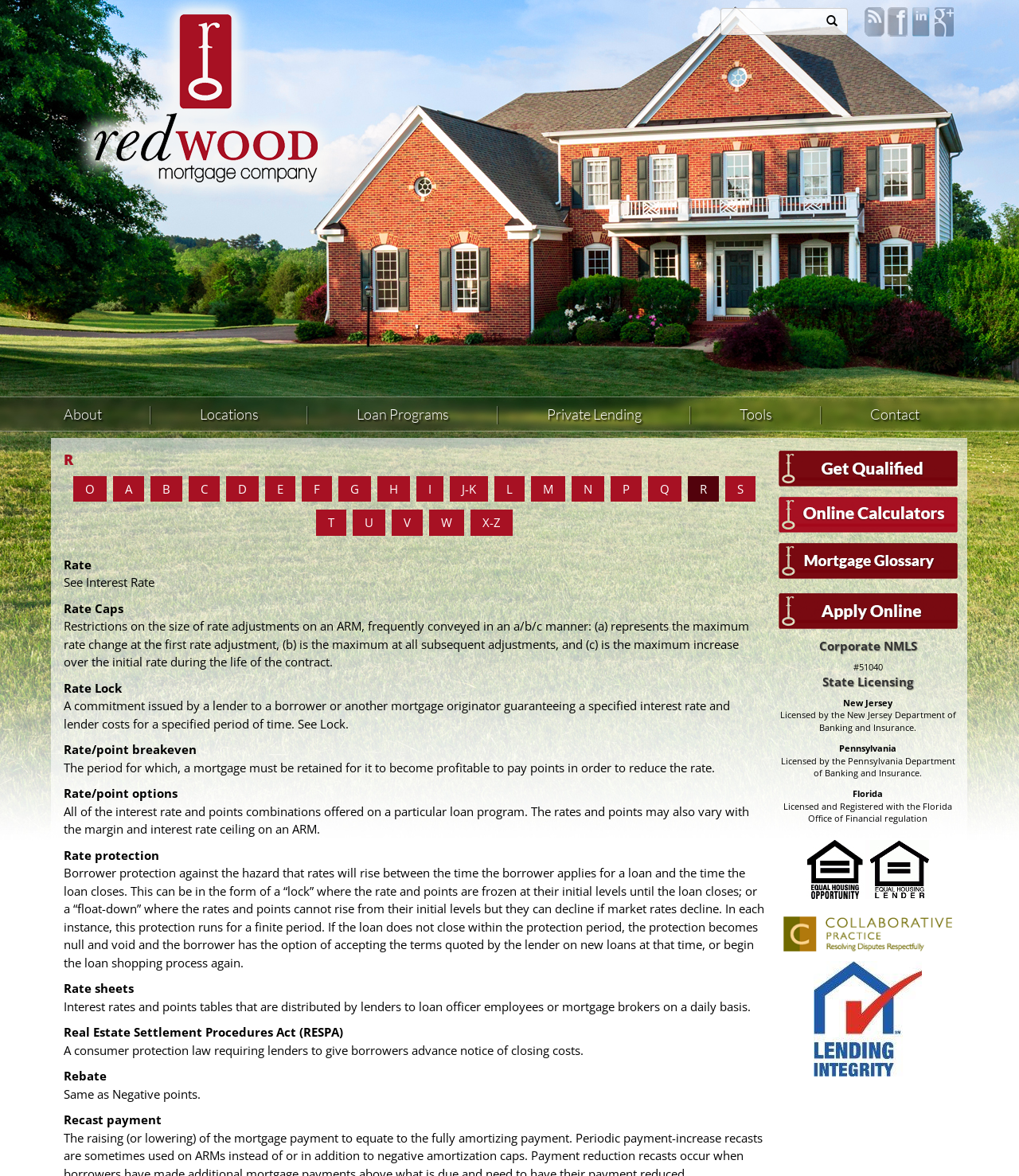Find the bounding box coordinates of the element you need to click on to perform this action: 'View the Loan Programs'. The coordinates should be represented by four float values between 0 and 1, in the format [left, top, right, bottom].

[0.3, 0.345, 0.487, 0.361]